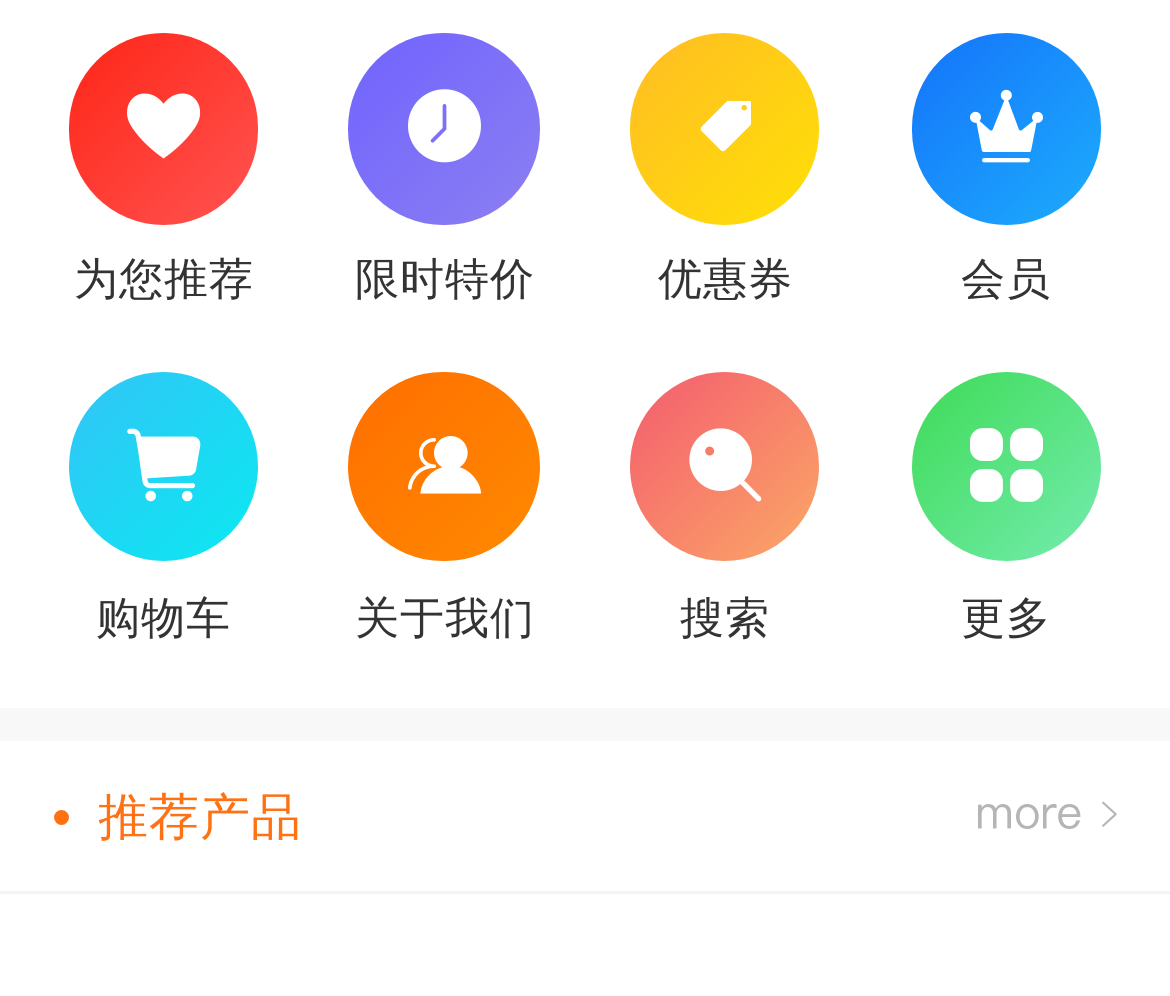Identify the bounding box for the described UI element: "为您推荐".

[0.02, 0.034, 0.26, 0.326]